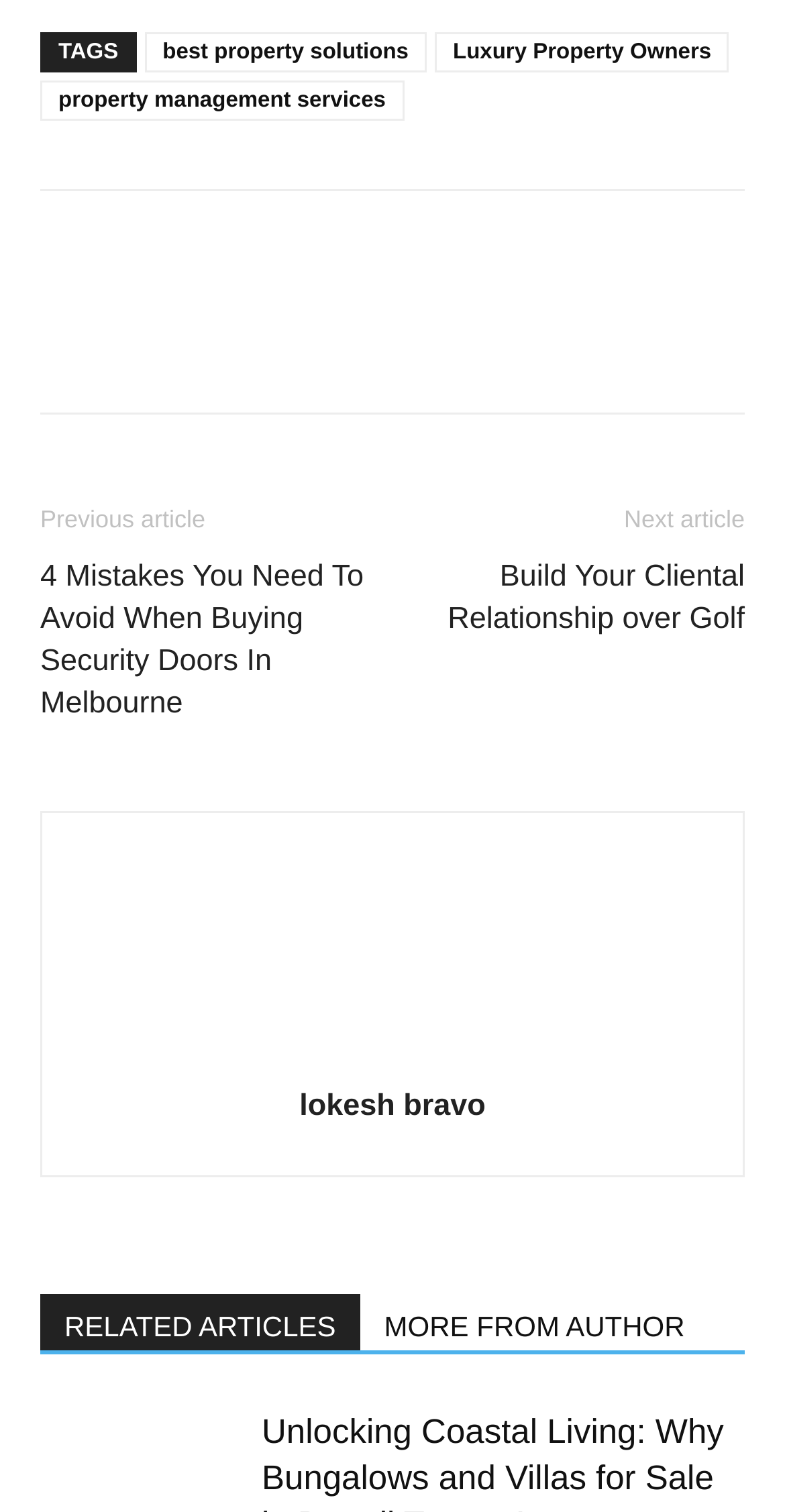Identify the bounding box coordinates of the clickable region necessary to fulfill the following instruction: "view the article about security doors in Melbourne". The bounding box coordinates should be four float numbers between 0 and 1, i.e., [left, top, right, bottom].

[0.051, 0.368, 0.5, 0.48]